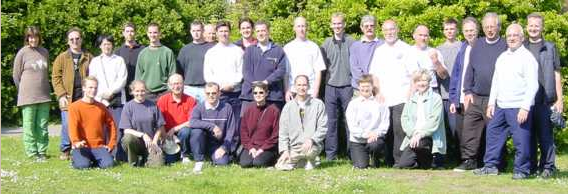Describe the image thoroughly.

The image captures a vibrant group photo of participants from the first Yiquan and Qigong Residential weekend, held in Bournemouth in May 2002. The participants are gathered outdoors against a lush green backdrop, symbolizing a sense of community and shared interests in martial arts and wellness. Everyone is dressed casually, reflecting the informal and friendly atmosphere of the event. The scene showcases a diverse group of individuals, some standing and others seated, all smiling and engaged, though it's noted that not everyone could be present as some had to leave early for travel commitments. This gathering highlights the camaraderie built through shared experiences in Taiji and Qigong practices.